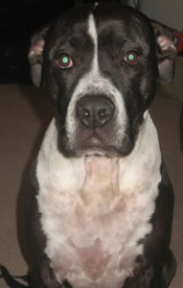Create a detailed narrative of what is happening in the image.

The image depicts a black and white pit bull named Josey, characterized by her strong and affectionate demeanor. She looks directly at the viewer, showcasing her expressive eyes and a gentle face that harmonizes with her robust body. This beloved dog has captured the heart of her owner, who shares a heartfelt story about their journey together. Josey was found tied up outside a shelter, and despite the initial concern due to her behavior around children, she proved to be a loyal and loving companion. Her presence signifies the importance of adopting pets in need and challenging the misconceptions surrounding pit bulls, emphasizing that many can be wonderful, nurturing family members.